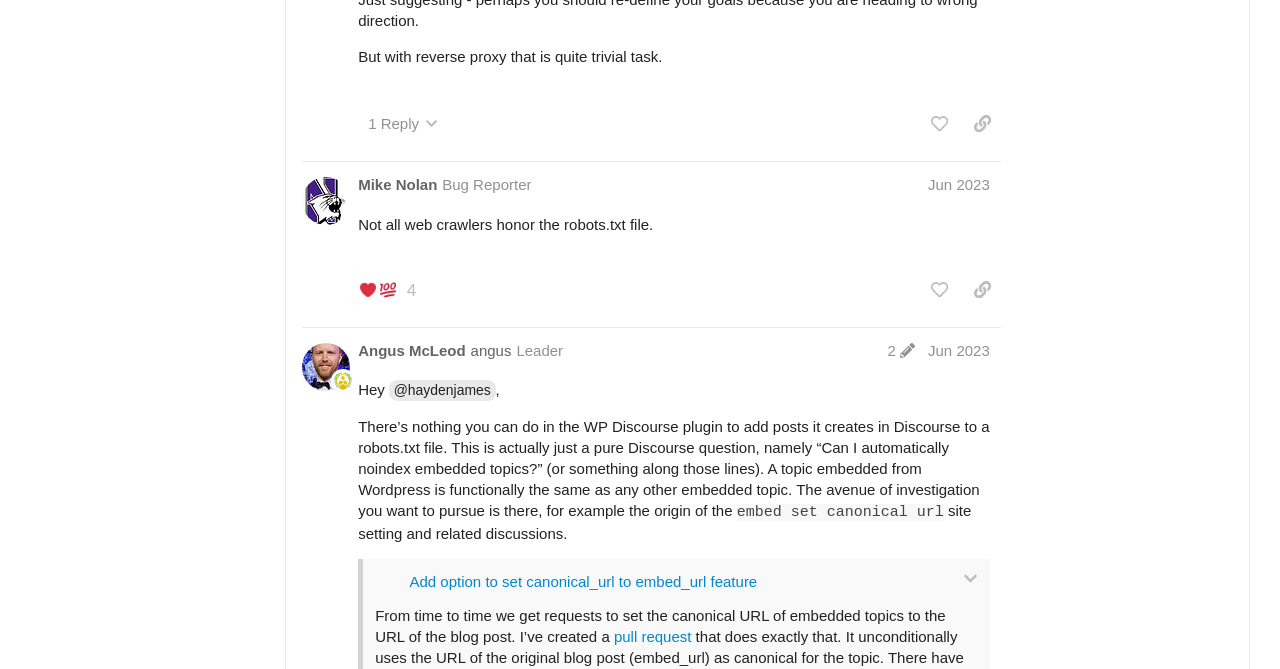Predict the bounding box coordinates of the UI element that matches this description: "4". The coordinates should be in the format [left, top, right, bottom] with each value between 0 and 1.

[0.347, 0.325, 0.375, 0.37]